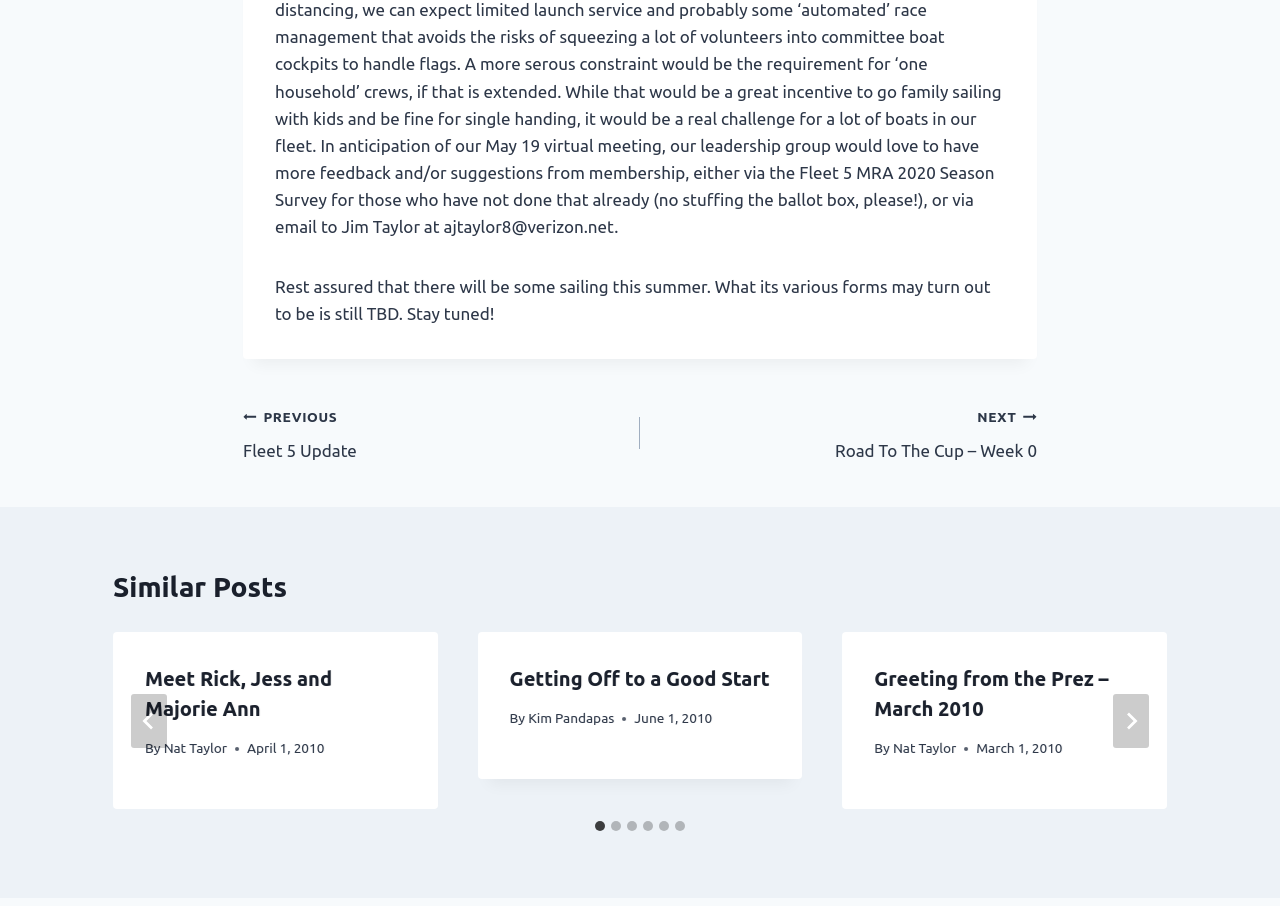Find the bounding box coordinates for the HTML element described as: "Prepare your paper". The coordinates should consist of four float values between 0 and 1, i.e., [left, top, right, bottom].

None